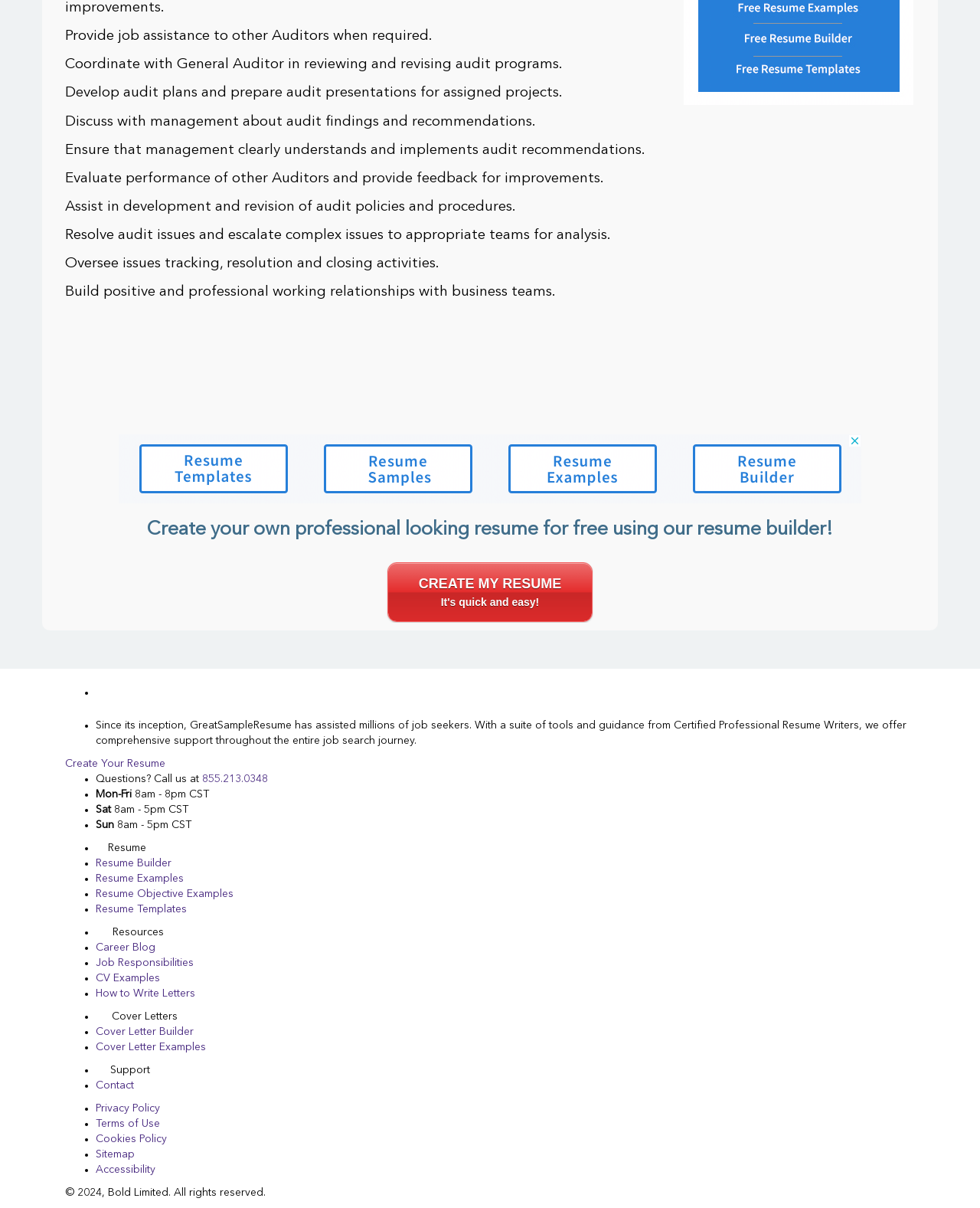Give the bounding box coordinates for the element described as: "Cover Letter Examples".

[0.098, 0.862, 0.21, 0.871]